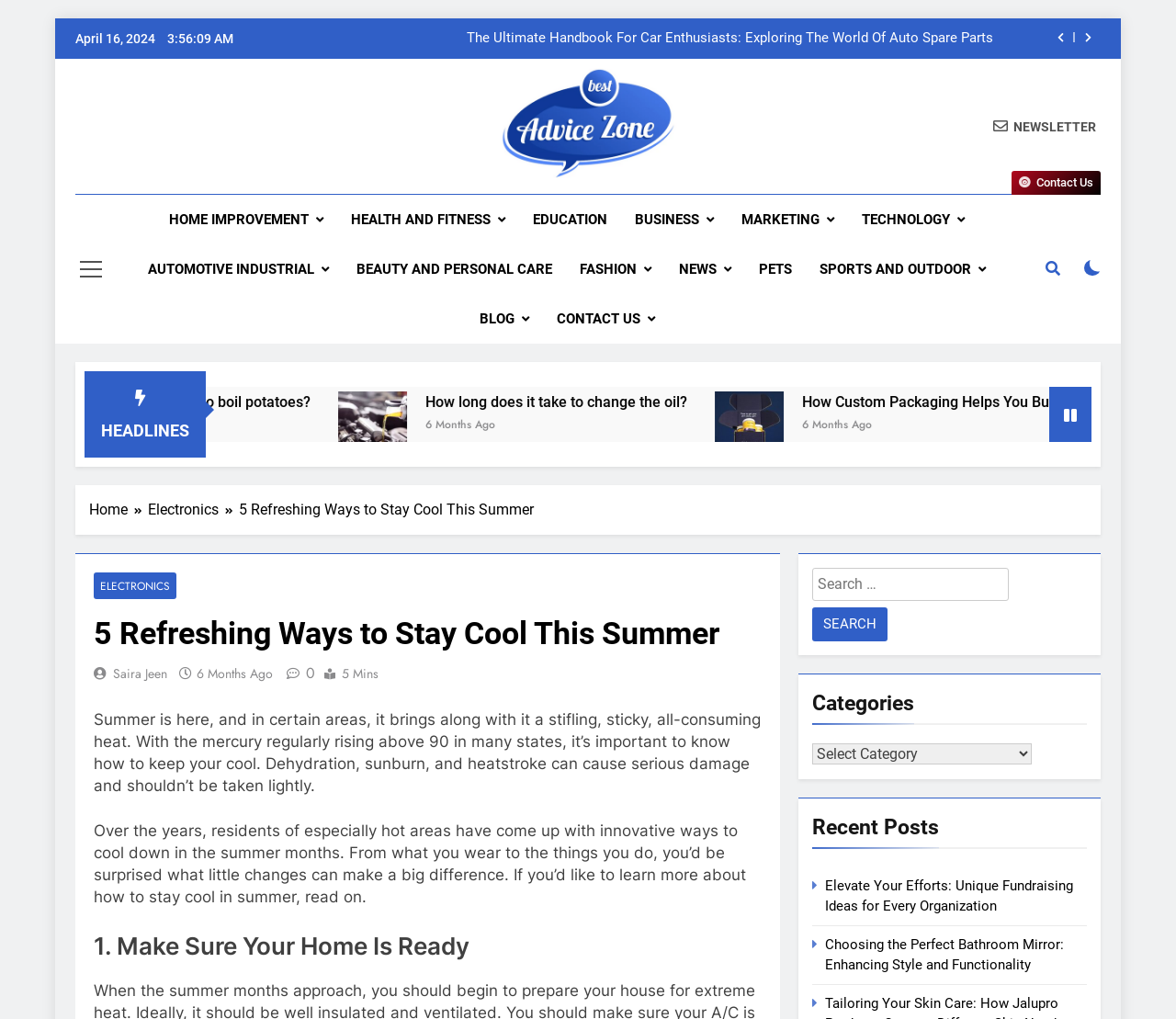Summarize the webpage with intricate details.

This webpage is titled "5 Refreshing Ways to Stay Cool This Summer - Best Advice Zone". At the top, there is a link to skip to the content, followed by the date "April 16, 2024" and the time "3:56:10 AM". On the top-right corner, there are two buttons with icons and a logo of "Best Advice Zone" with a link to the homepage.

Below the logo, there is a navigation menu with links to various categories such as "HOME IMPROVEMENT", "HEALTH AND FITNESS", "EDUCATION", and more. On the right side of the navigation menu, there is a link to a newsletter and a button to contact us.

The main content of the webpage is divided into three columns. The left column has a list of news headlines, including "How long does it take to change the oil", "How Custom Packaging Helps You Build a Solid Brand", and "How to Reset Dishwasher Frigidaire". Each headline has an image and a link to the corresponding article.

The middle column has a breadcrumb navigation showing the current page's location, which is "Home > Electronics > 5 Refreshing Ways to Stay Cool This Summer". Below the breadcrumb, there is a heading with the title of the article, followed by the author's name "Saira Jeen" and the date "6 Months Ago". The article's content is divided into sections, each with a heading and a brief summary. The sections include "Summer is here, and in certain areas...", "Over the years, residents of especially hot areas have come up with innovative ways to cool down in the summer months...", and "1. Make Sure Your Home Is Ready".

The right column has a search bar with a button to search, followed by a list of categories and recent posts. The recent posts include links to articles such as "Elevate Your Efforts: Unique Fundraising Ideas for Every Organization" and "Choosing the Perfect Bathroom Mirror: Enhancing Style and Functionality".